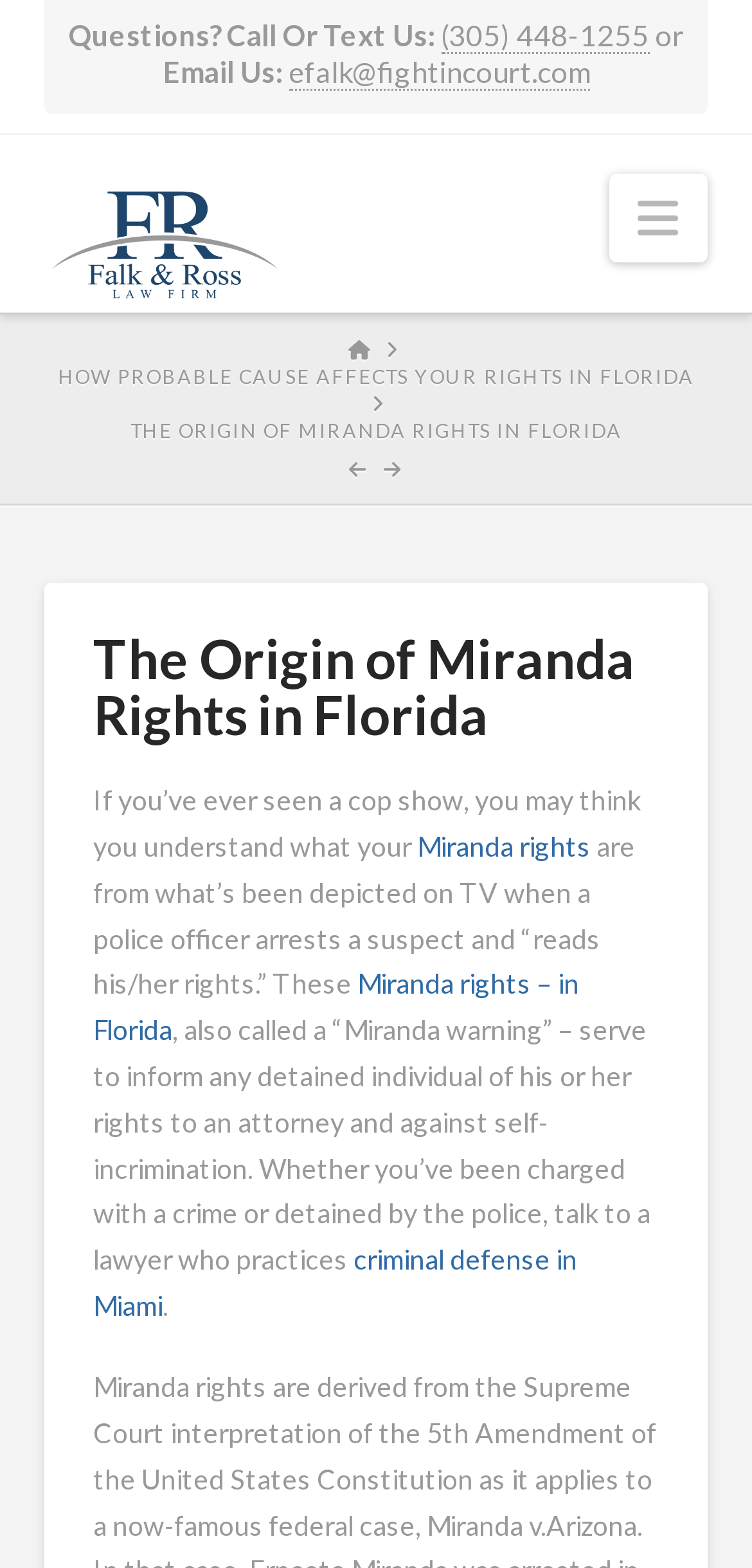Locate the bounding box coordinates of the element that needs to be clicked to carry out the instruction: "Email the law firm". The coordinates should be given as four float numbers ranging from 0 to 1, i.e., [left, top, right, bottom].

[0.383, 0.035, 0.783, 0.058]